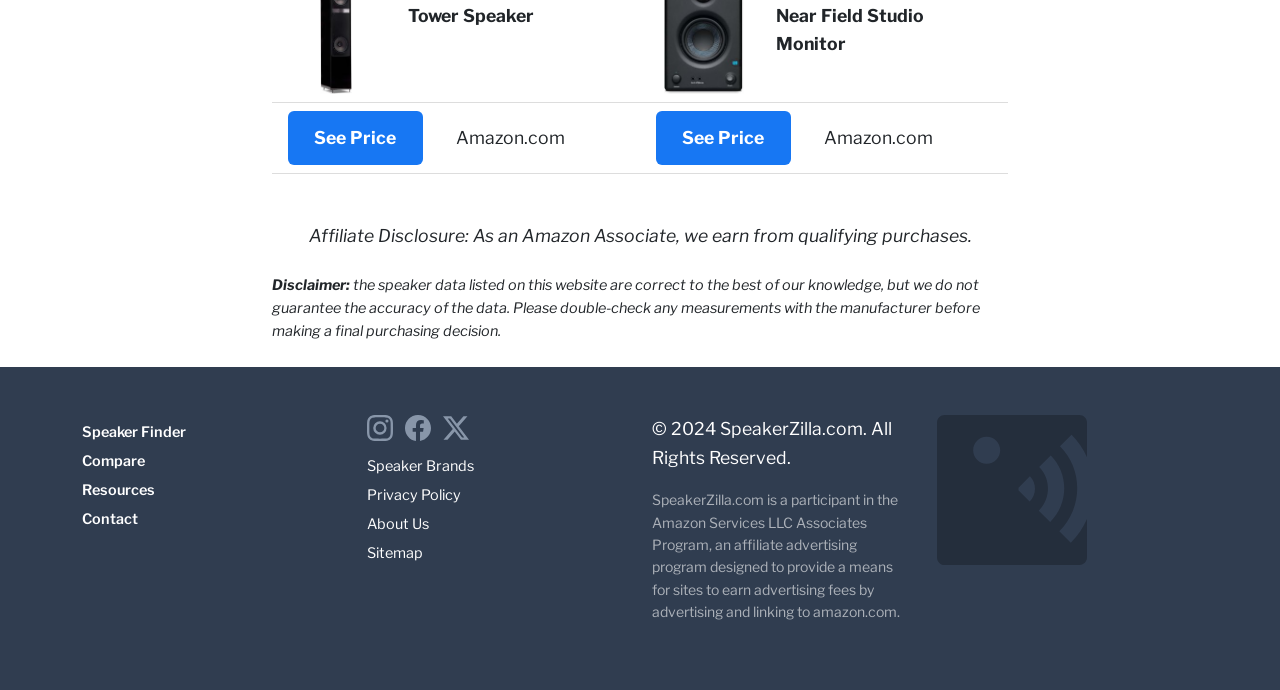What social media platforms does SpeakerZilla have?
Using the visual information from the image, give a one-word or short-phrase answer.

Instagram, Facebook, X